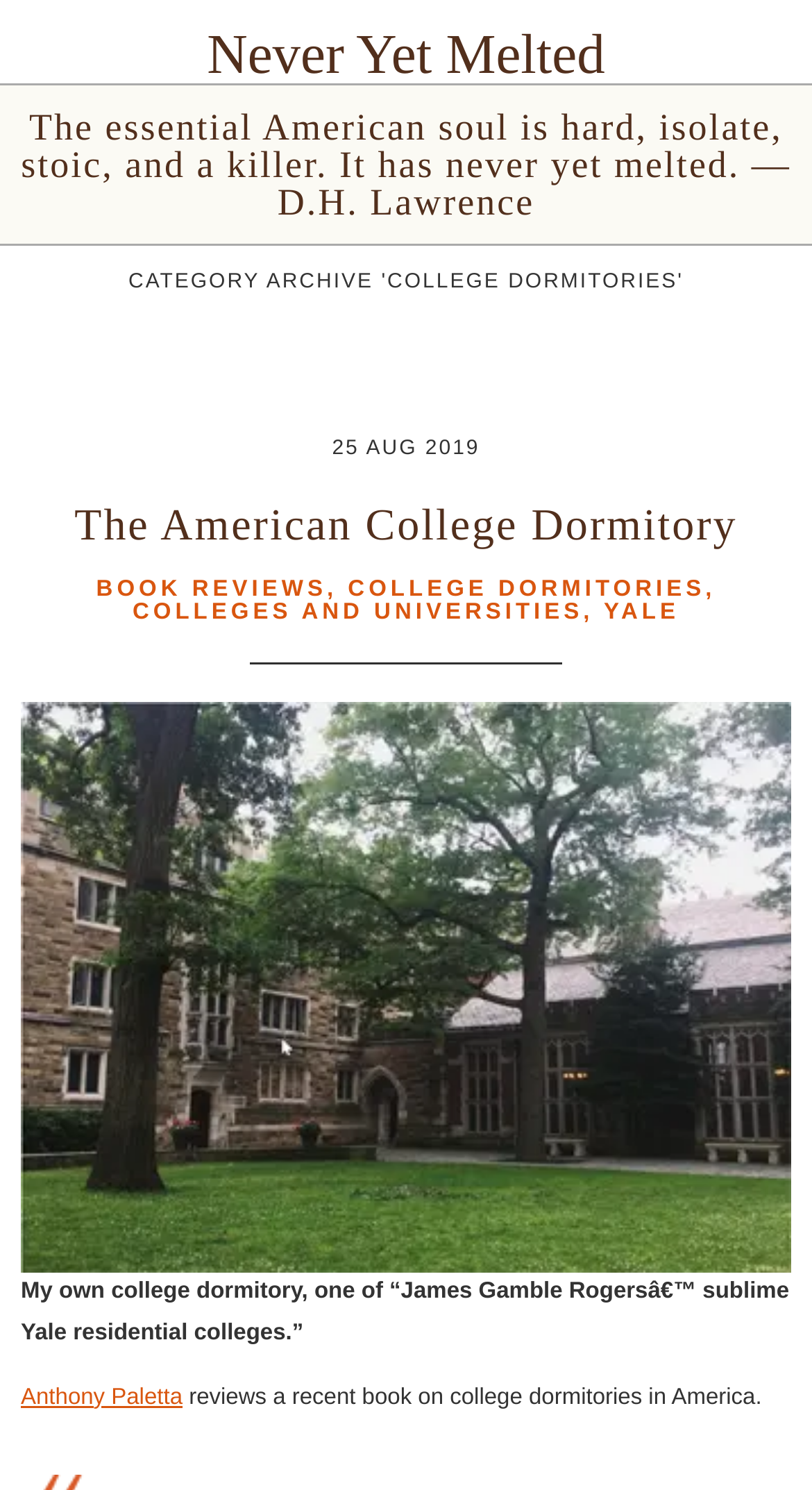What is the name of the college mentioned in the article?
Look at the image and provide a short answer using one word or a phrase.

Yale